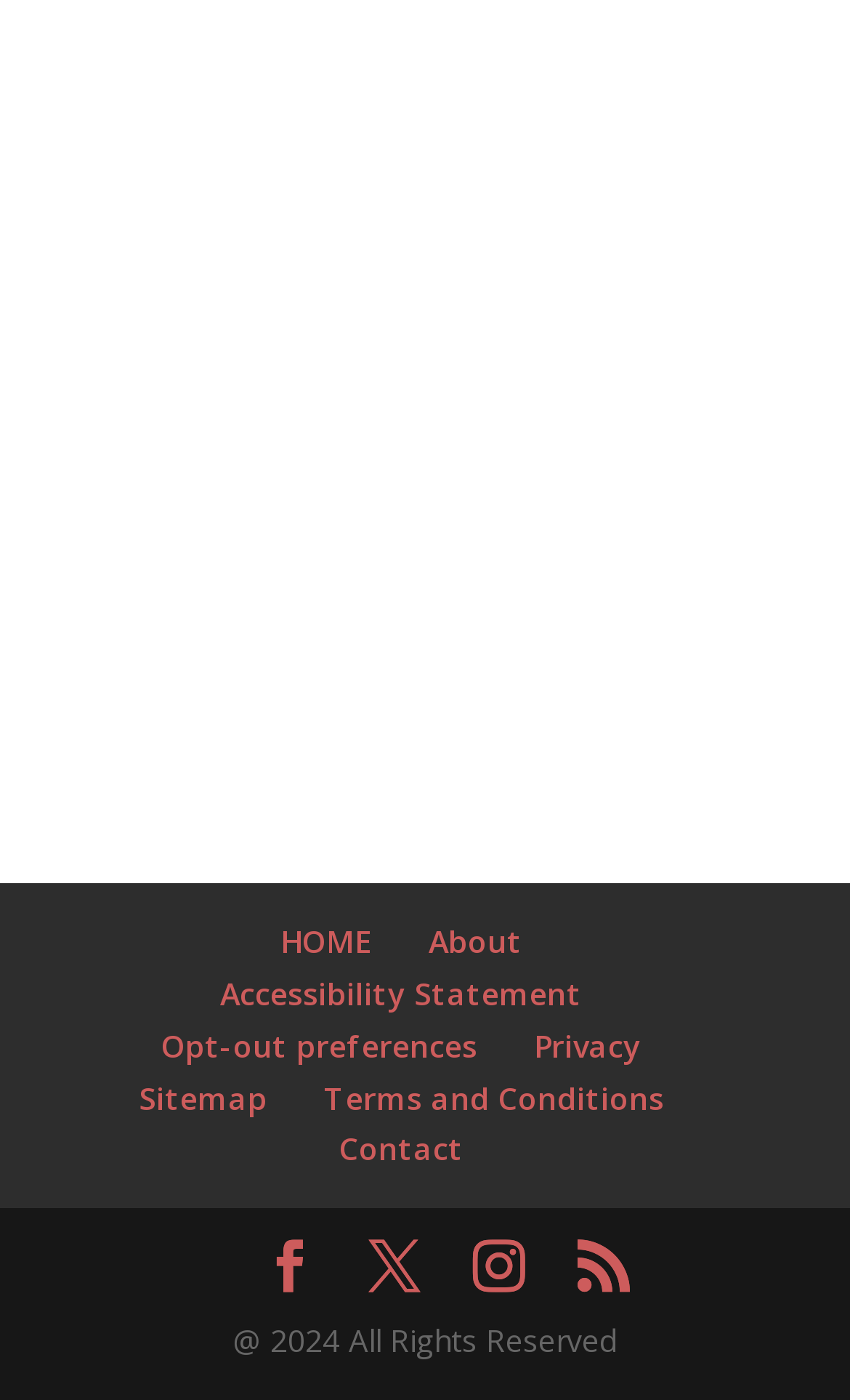Can you find the bounding box coordinates for the element to click on to achieve the instruction: "Contact us"?

[0.399, 0.806, 0.545, 0.836]